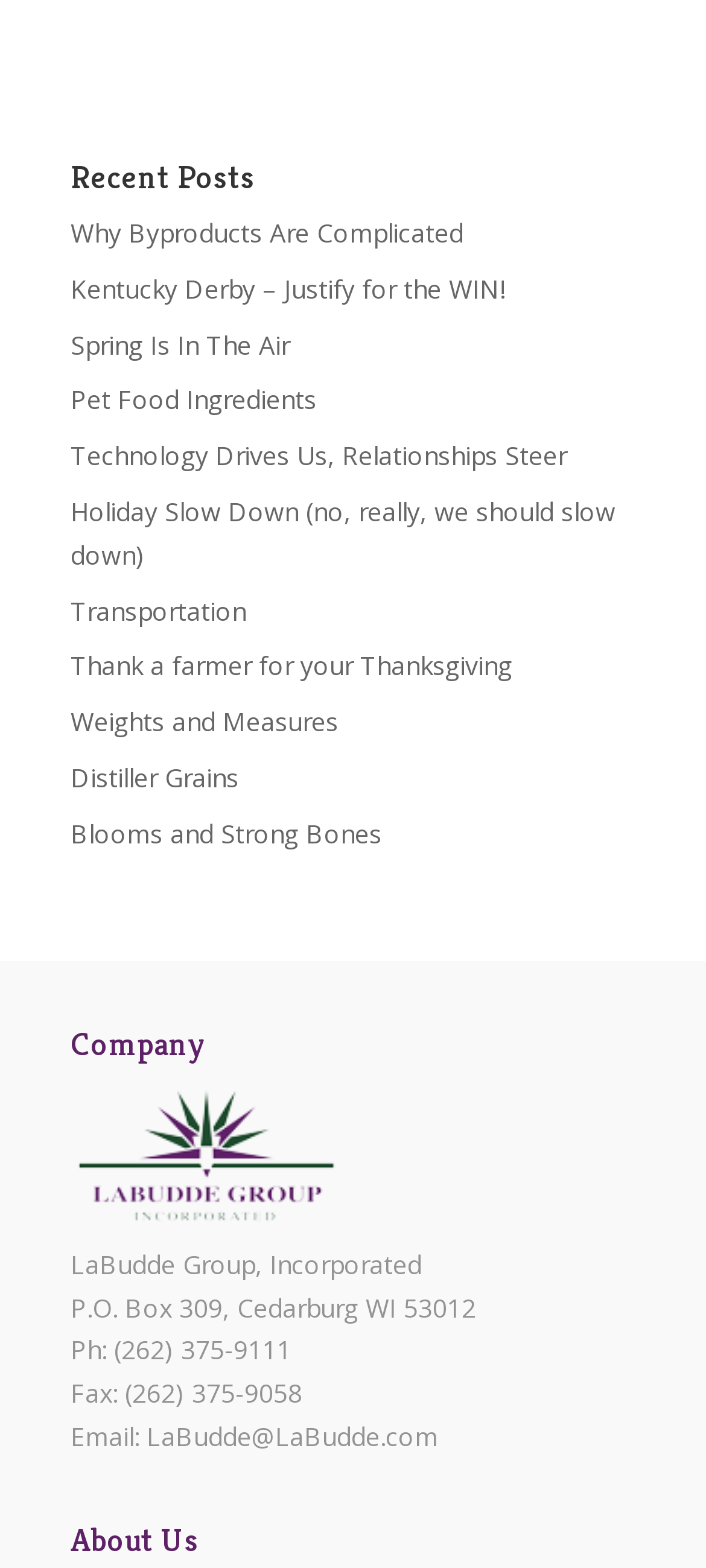Identify the bounding box coordinates of the section to be clicked to complete the task described by the following instruction: "send an email to LaBudde@LaBudde.com". The coordinates should be four float numbers between 0 and 1, formatted as [left, top, right, bottom].

[0.208, 0.905, 0.621, 0.927]